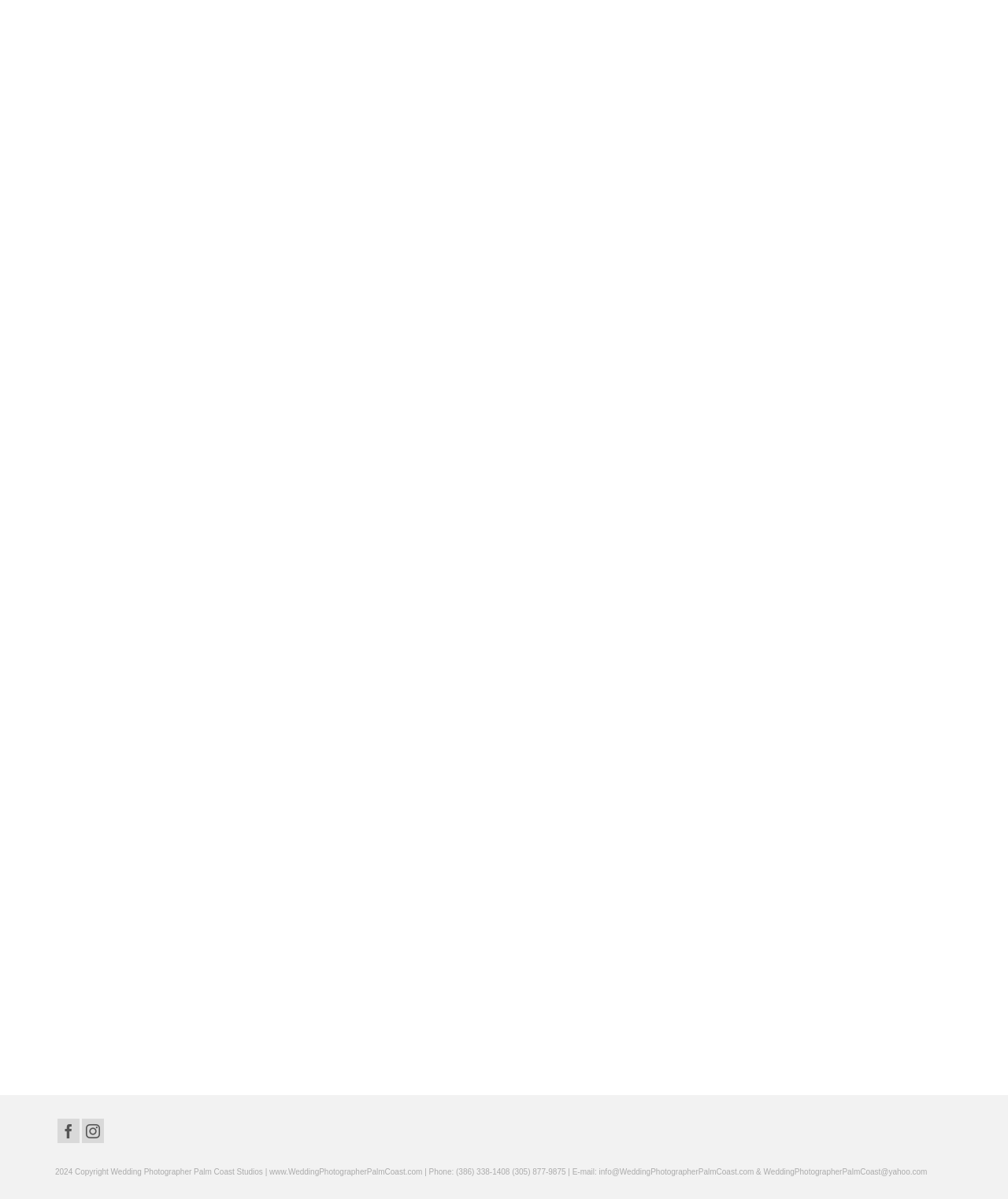Determine the bounding box coordinates of the region to click in order to accomplish the following instruction: "Learn more about 'engagement photography' in Marineland Beach". Provide the coordinates as four float numbers between 0 and 1, specifically [left, top, right, bottom].

[0.418, 0.331, 0.548, 0.338]